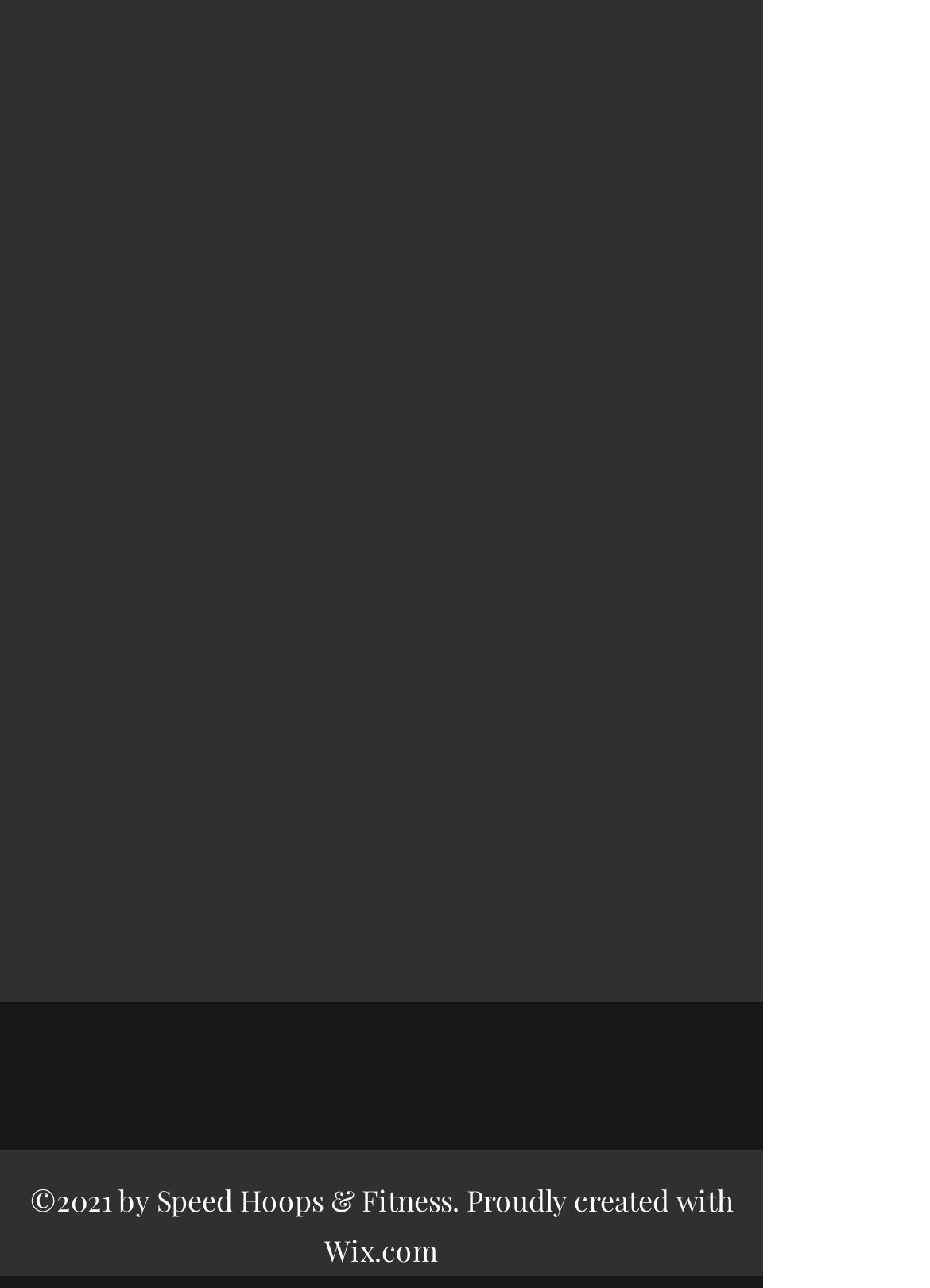Give a succinct answer to this question in a single word or phrase: 
What is the purpose of the training schedule?

Commitment and consistency